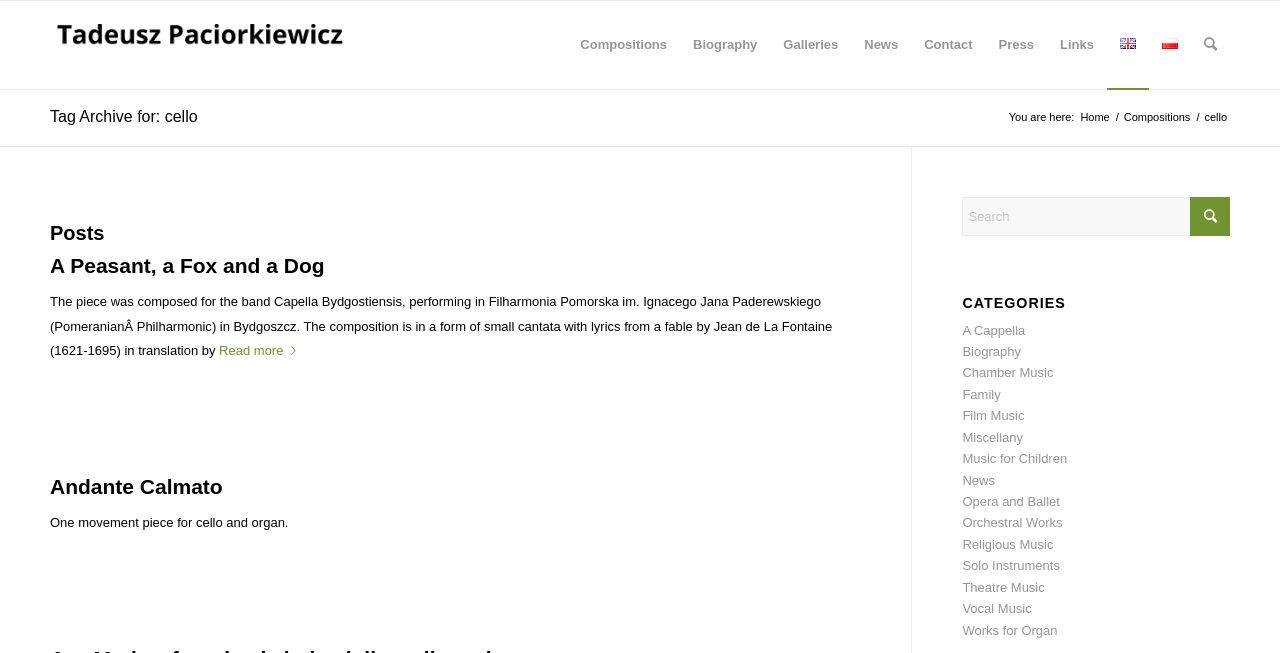Predict the bounding box coordinates of the UI element that matches this description: "Andante Calmato". The coordinates should be in the format [left, top, right, bottom] with each value between 0 and 1.

[0.039, 0.727, 0.174, 0.762]